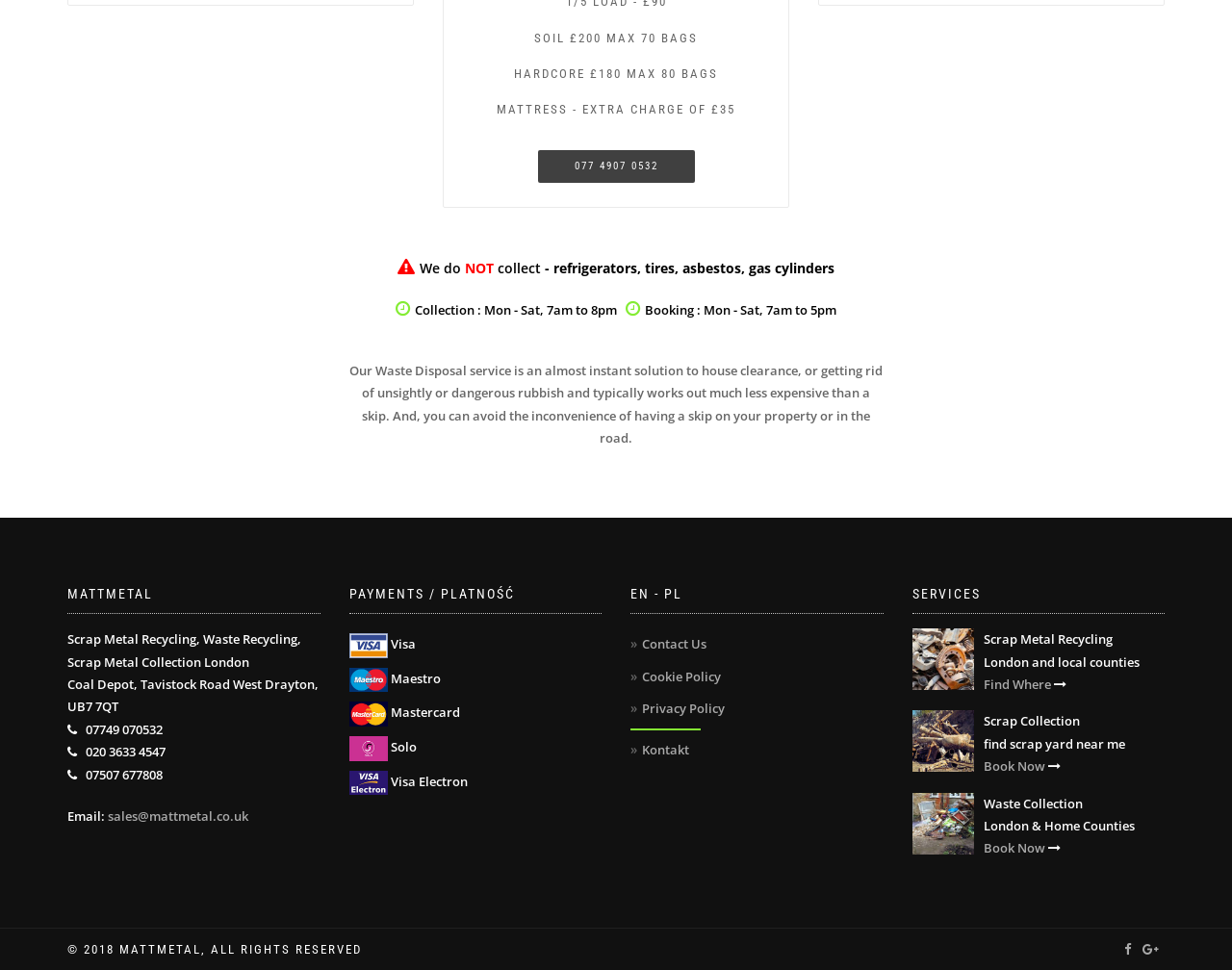Kindly determine the bounding box coordinates for the clickable area to achieve the given instruction: "Call the phone number".

[0.436, 0.155, 0.564, 0.188]